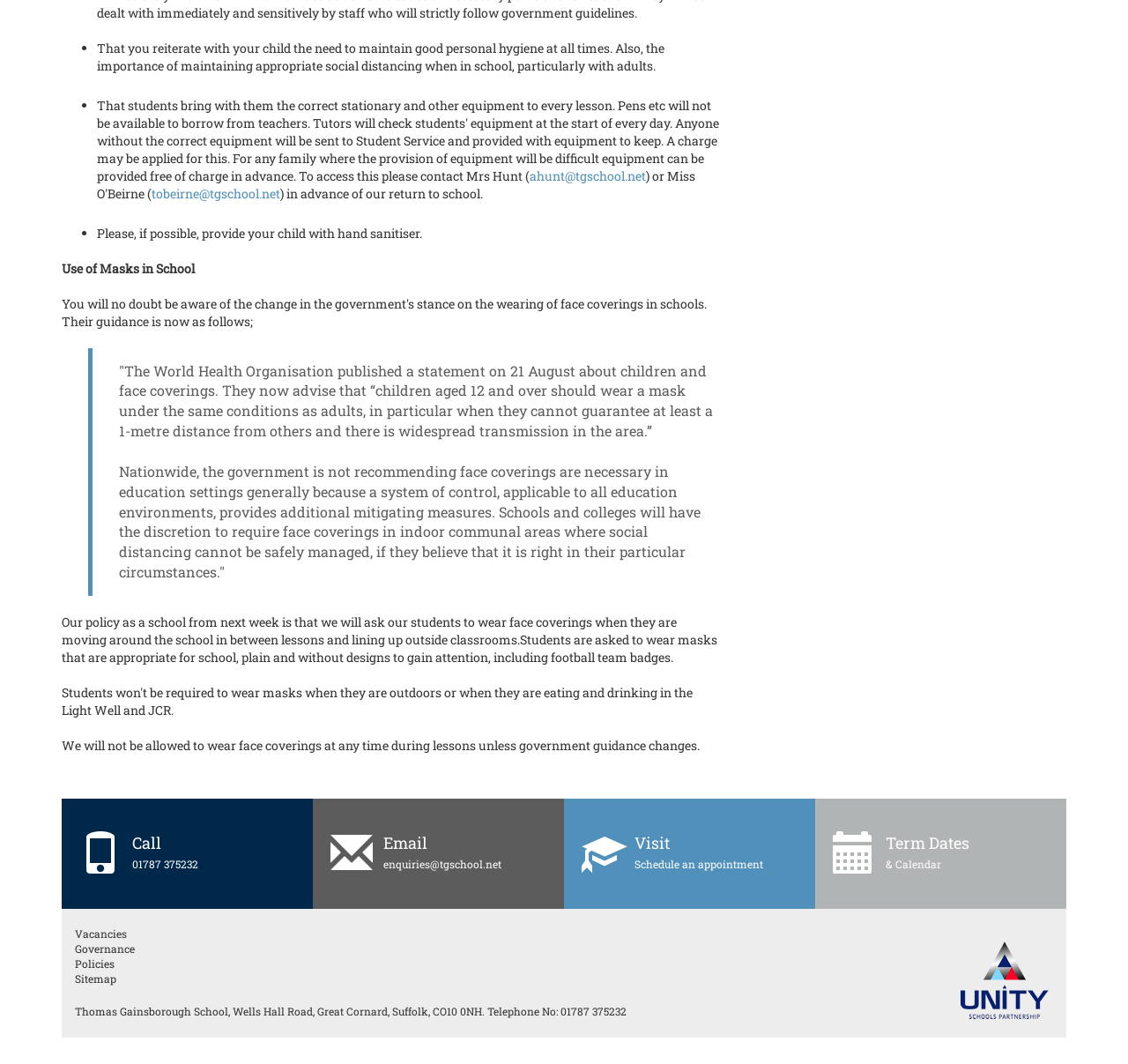Please locate the bounding box coordinates for the element that should be clicked to achieve the following instruction: "Visit Schedule an appointment". Ensure the coordinates are given as four float numbers between 0 and 1, i.e., [left, top, right, bottom].

[0.5, 0.76, 0.692, 0.845]